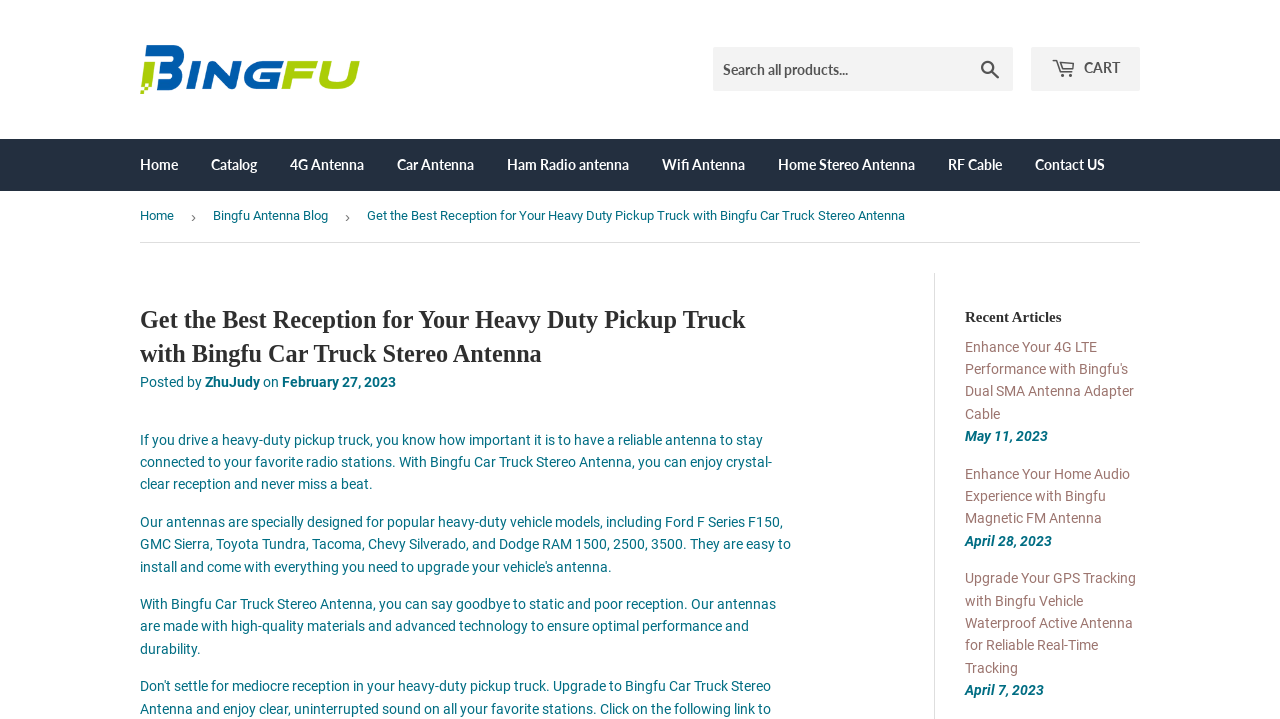Provide a thorough description of the webpage you see.

This webpage is about Bingfu Car Truck Stereo Antenna, specifically designed for heavy-duty pickup trucks. At the top, there is a navigation bar with links to "Home", "Catalog", and various types of antennas, such as "4G Antenna", "Car Antenna", and "Wifi Antenna". Below the navigation bar, there is a search box with a "Search" button.

On the left side, there is a logo of "Bingfu" with a link to the homepage. Next to the logo, there is a link to the shopping cart. Below the logo, there is a navigation menu with links to "Home", "Catalog", and various types of antennas.

The main content of the webpage is divided into two sections. The first section has a heading that reads "Get the Best Reception for Your Heavy Duty Pickup Truck with Bingfu Car Truck Stereo Antenna". Below the heading, there is a paragraph of text that explains the importance of having a reliable antenna for heavy-duty pickup trucks. The text also introduces the Bingfu Car Truck Stereo Antenna as a solution to poor reception.

The second section has a heading that reads "Recent Articles". Below the heading, there are three links to recent articles, each with a title and a publication date. The articles are related to antennas and their applications.

Throughout the webpage, there are several images, including the Bingfu logo and possibly images related to the antennas. The overall layout is organized, with clear headings and concise text.